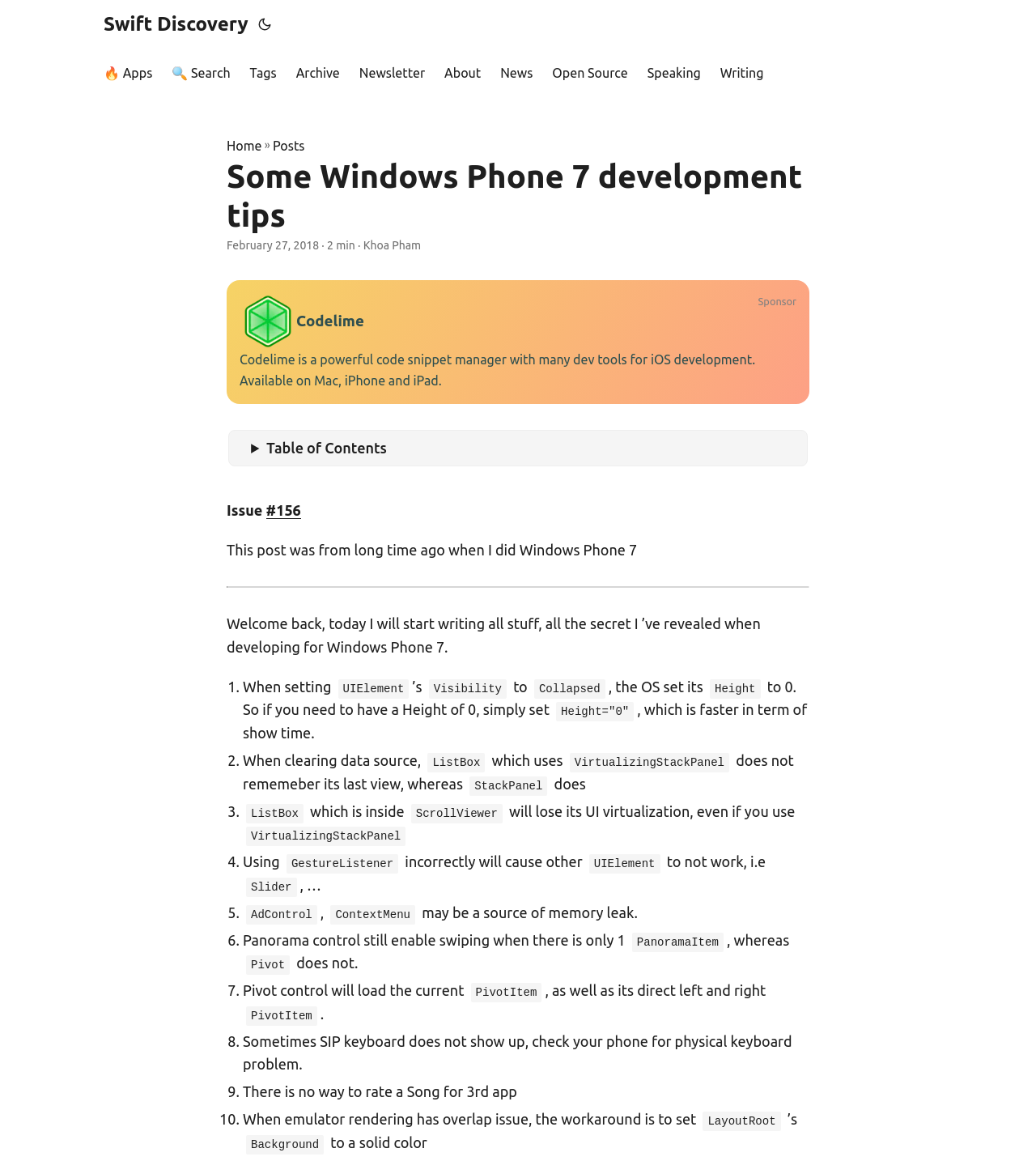Please find and give the text of the main heading on the webpage.

Some Windows Phone 7 development tips